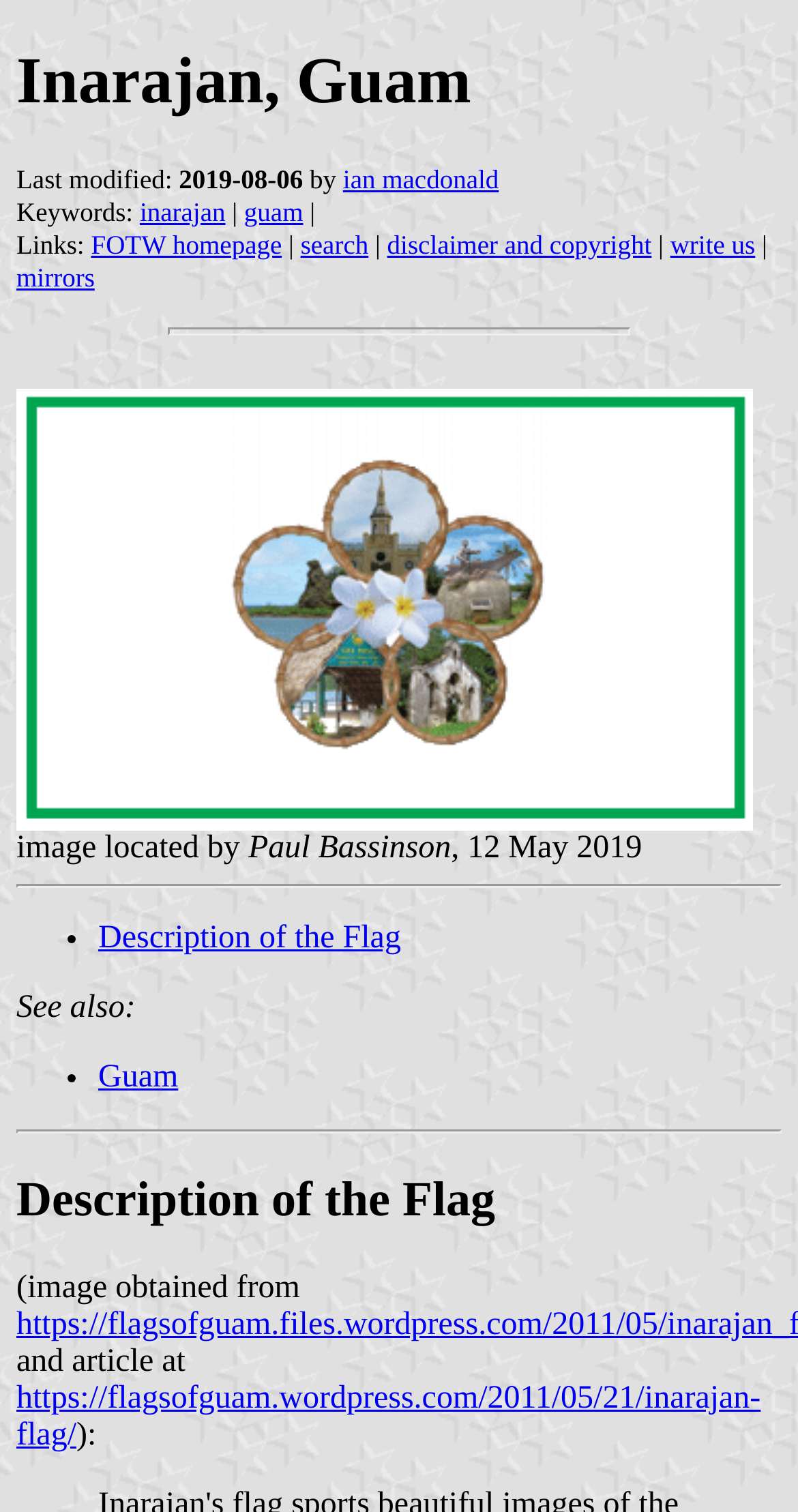Given the element description search, specify the bounding box coordinates of the corresponding UI element in the format (top-left x, top-left y, bottom-right x, bottom-right y). All values must be between 0 and 1.

[0.377, 0.151, 0.462, 0.172]